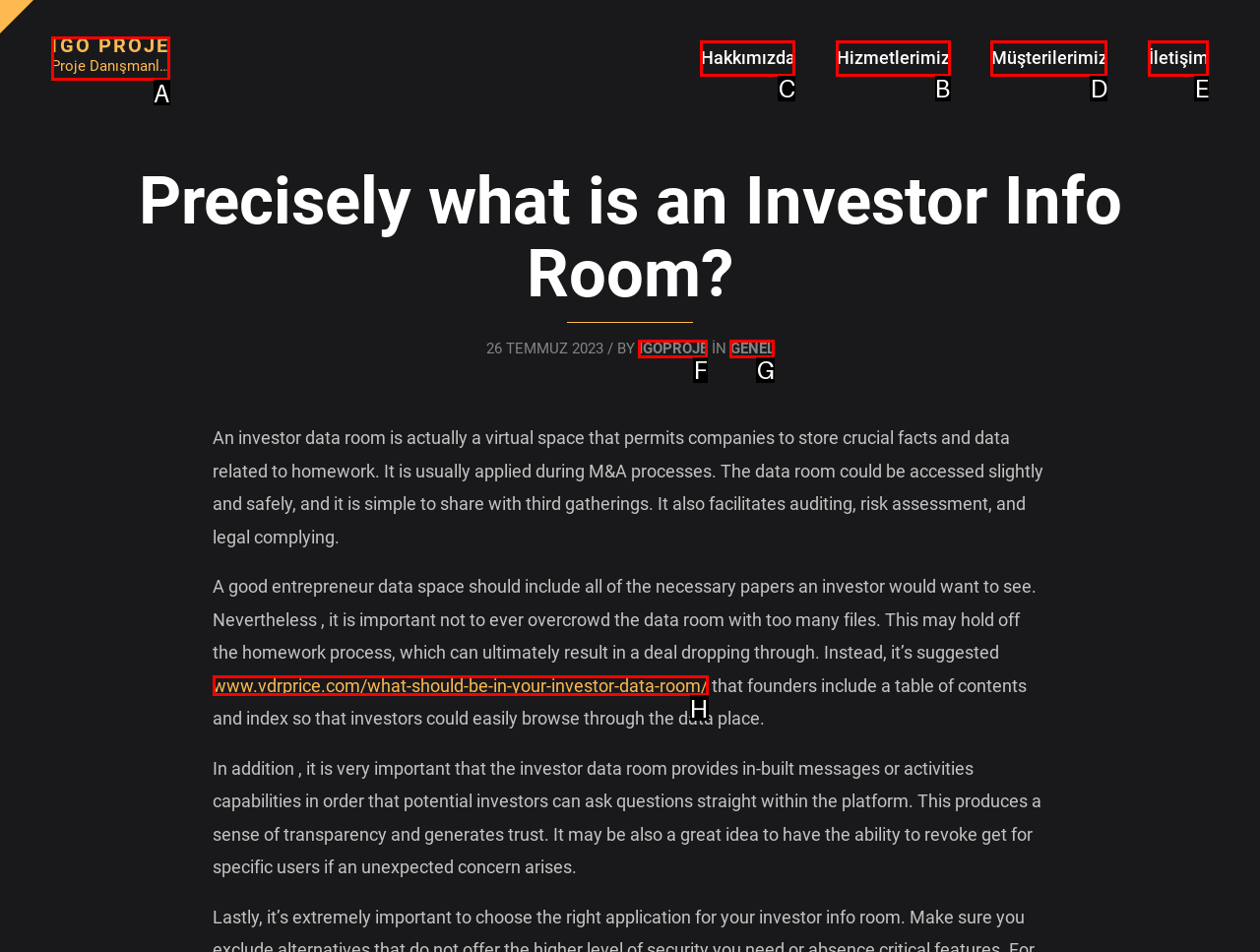Identify the correct HTML element to click for the task: Learn about İGO PROJE services. Provide the letter of your choice.

B